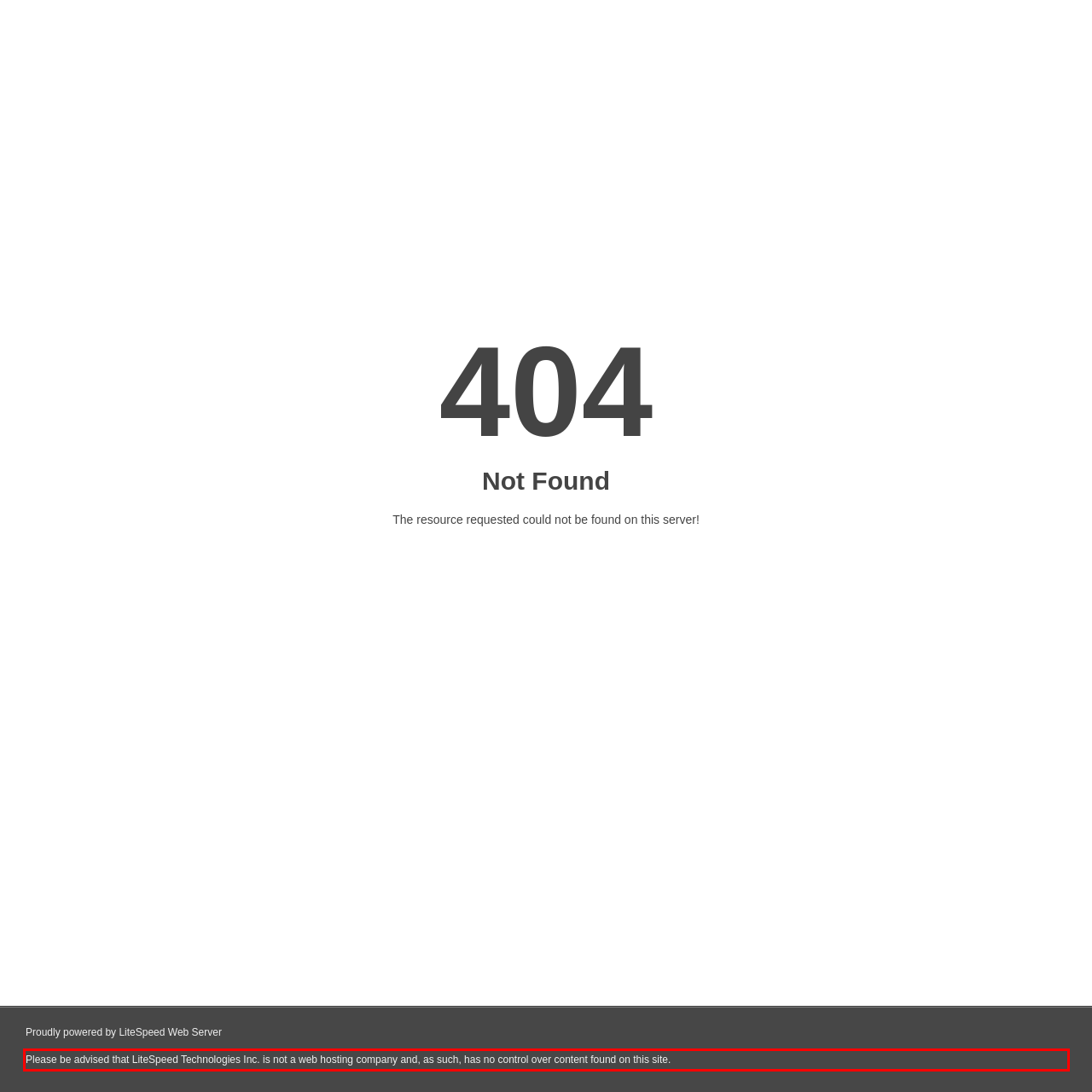You have a screenshot with a red rectangle around a UI element. Recognize and extract the text within this red bounding box using OCR.

Please be advised that LiteSpeed Technologies Inc. is not a web hosting company and, as such, has no control over content found on this site.